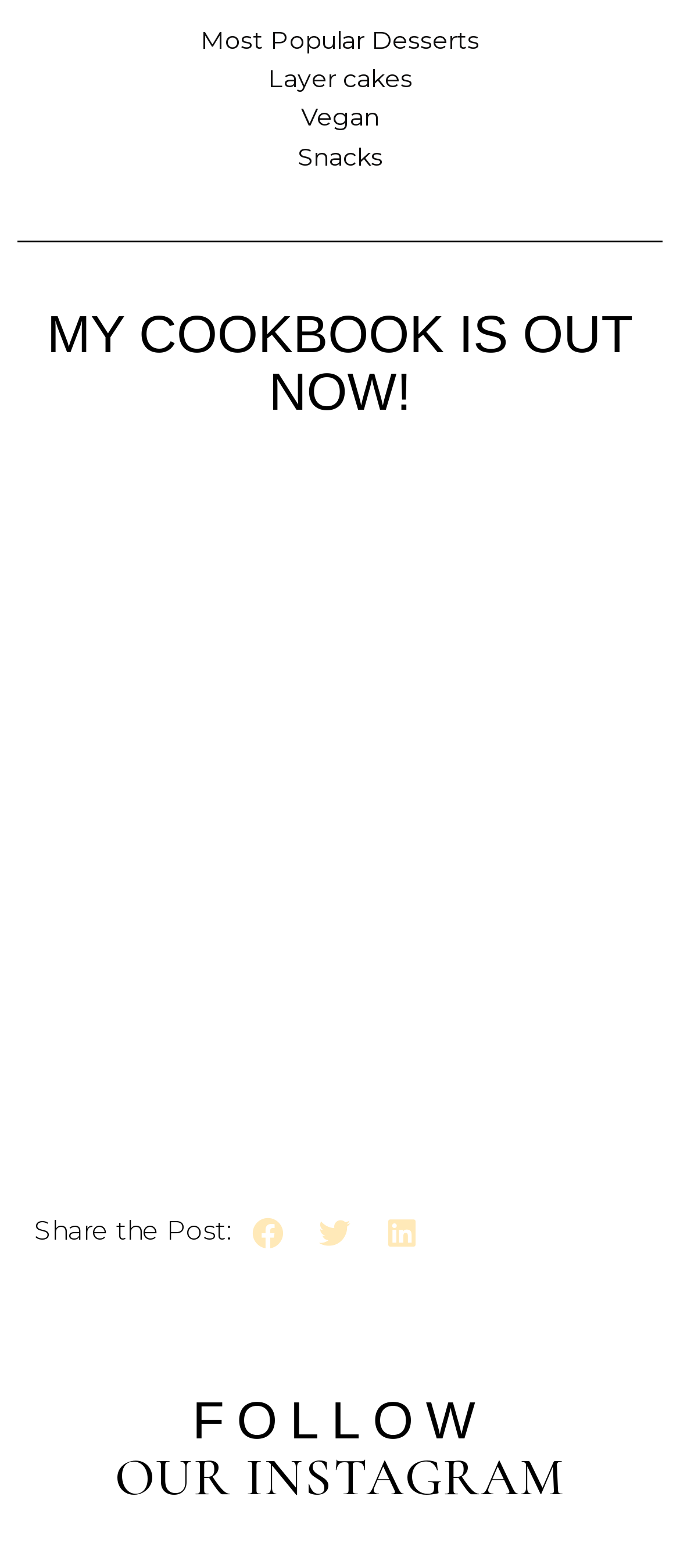Provide the bounding box coordinates of the HTML element described by the text: "Most Popular Desserts".

[0.295, 0.013, 0.705, 0.038]